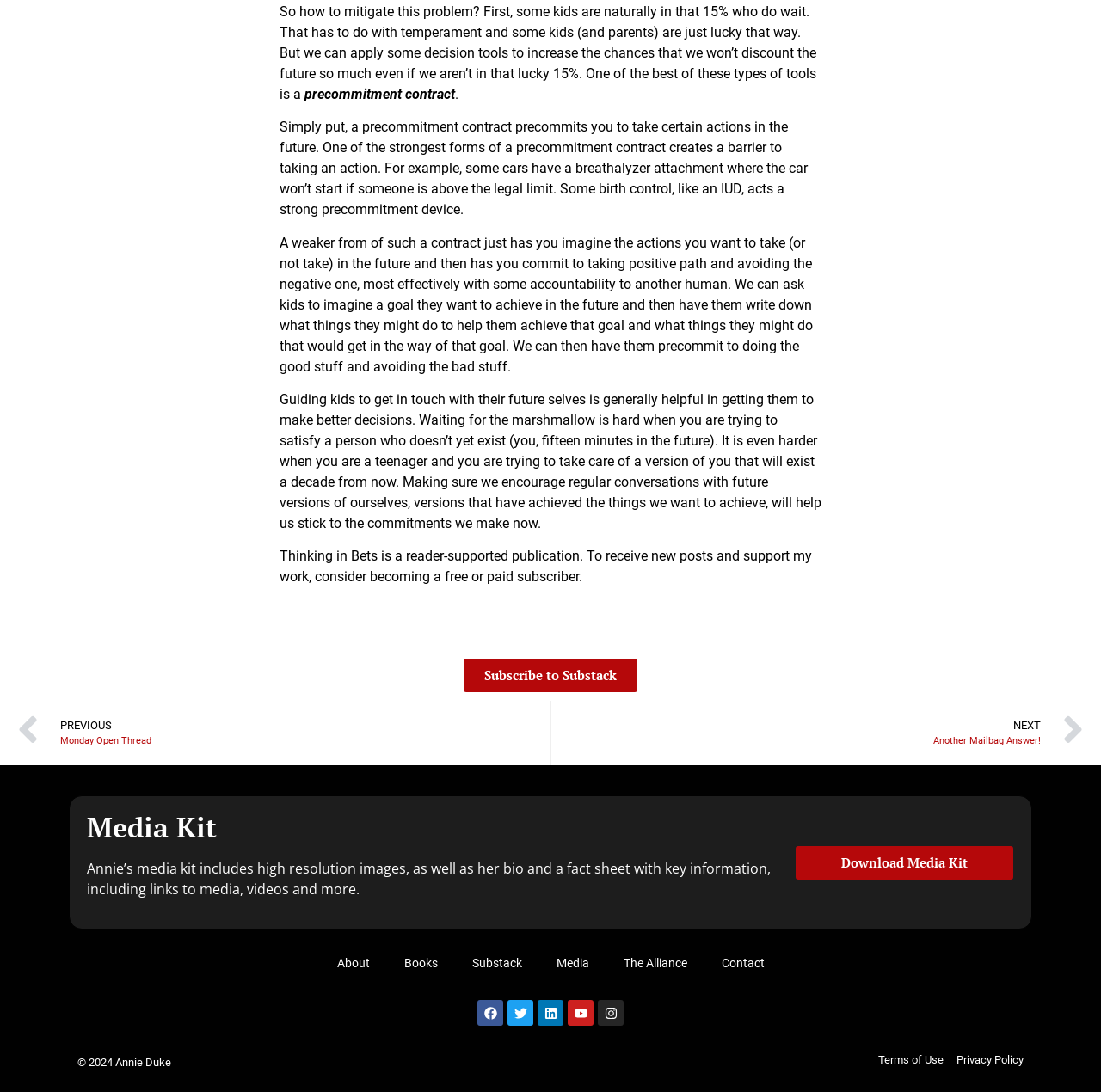What is the topic of the main article?
Based on the screenshot, answer the question with a single word or phrase.

Mitigating procrastination